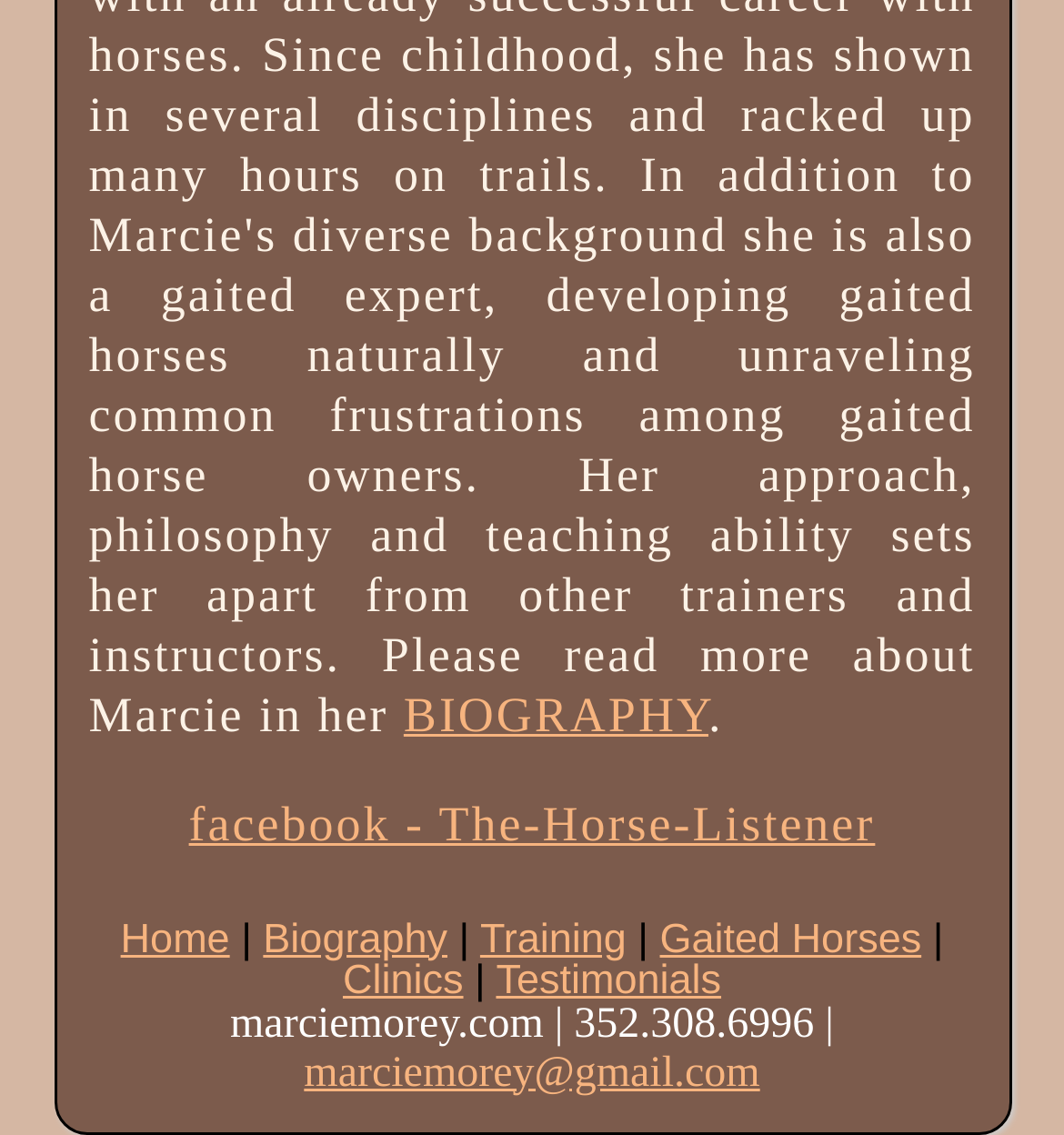Determine the bounding box coordinates of the section to be clicked to follow the instruction: "visit facebook page". The coordinates should be given as four float numbers between 0 and 1, formatted as [left, top, right, bottom].

[0.177, 0.701, 0.823, 0.749]